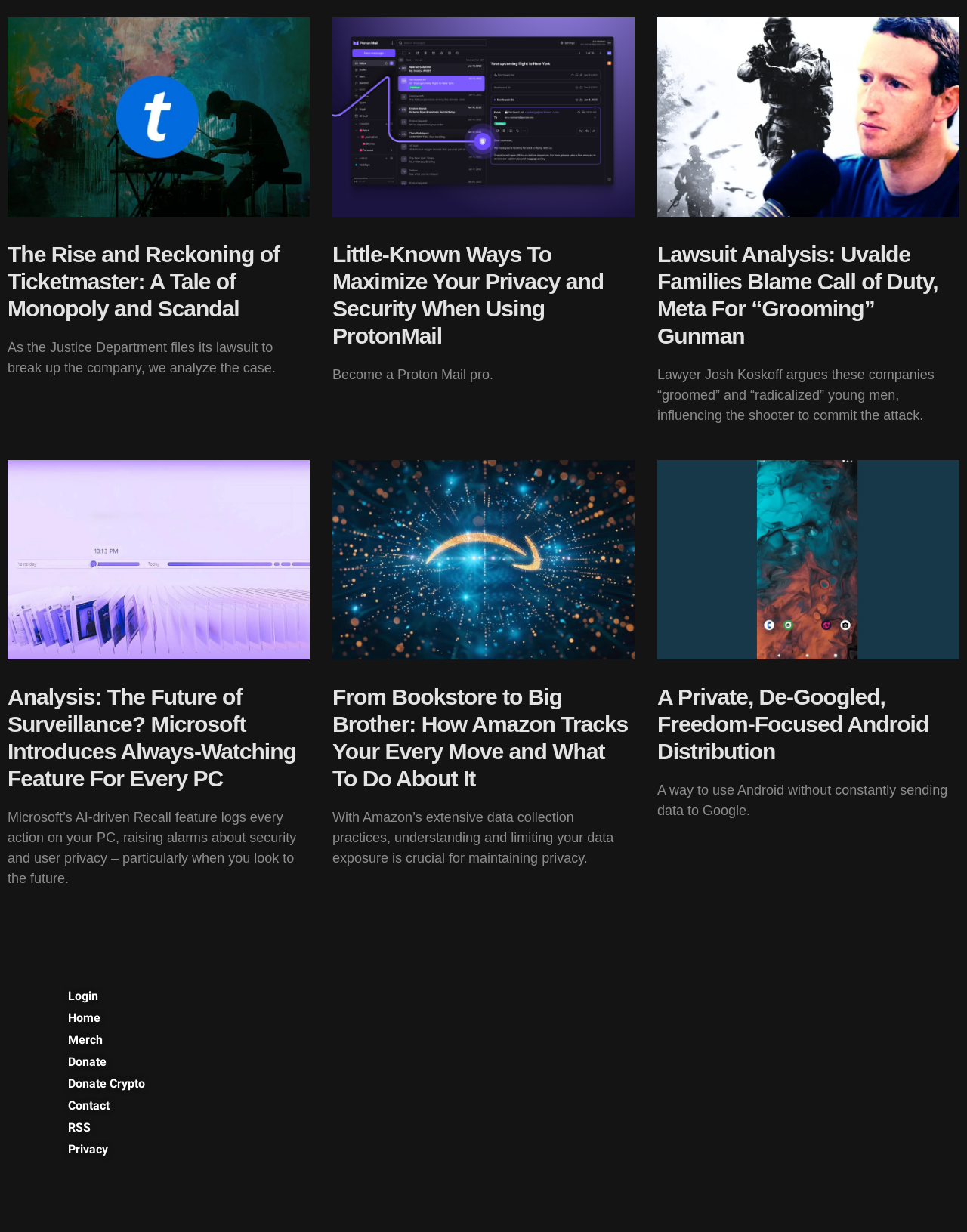Find the bounding box coordinates for the area that must be clicked to perform this action: "Login to the website".

[0.07, 0.802, 0.346, 0.816]